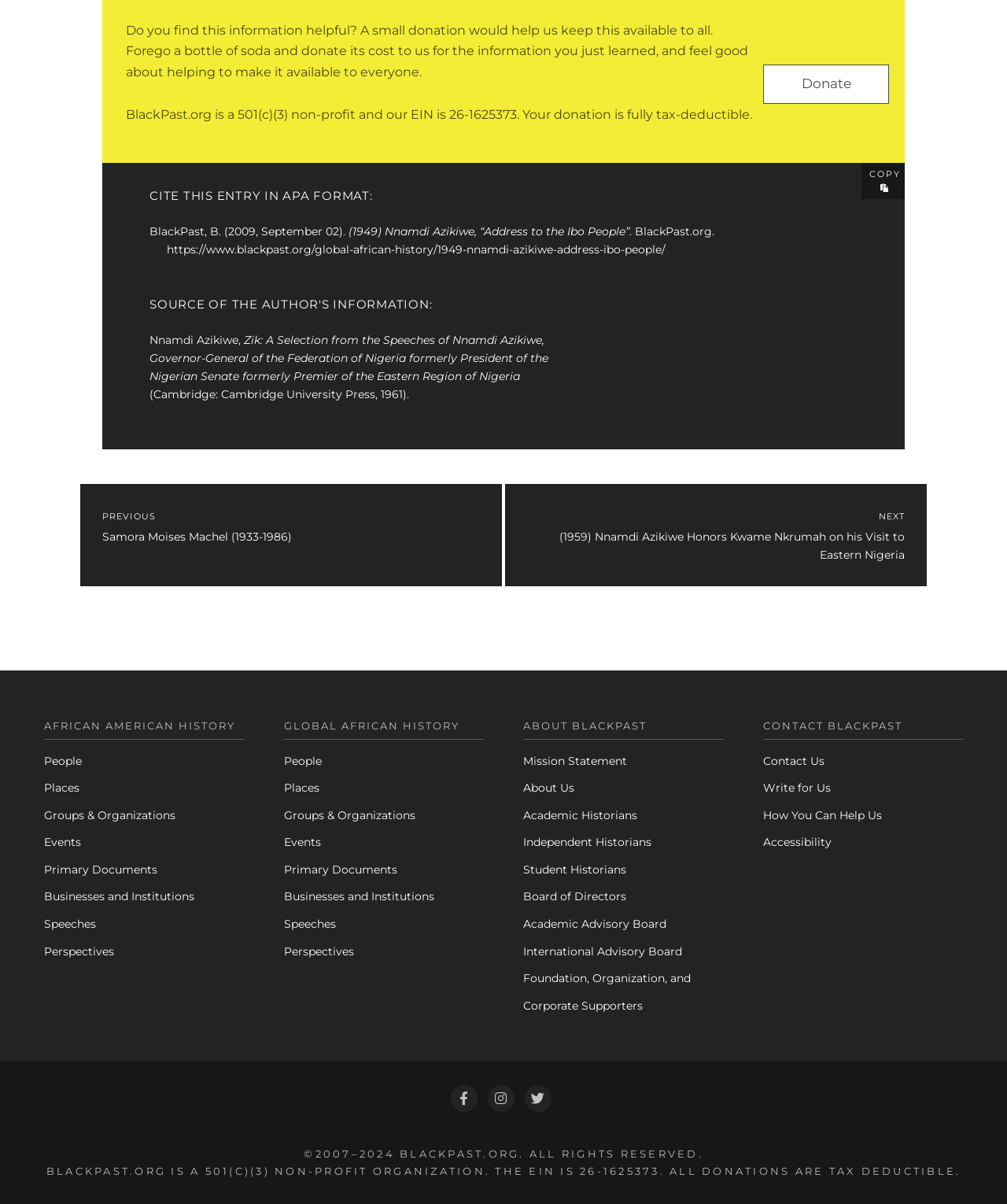Use a single word or phrase to answer this question: 
What is the name of the author of the speech?

Nnamdi Azikiwe